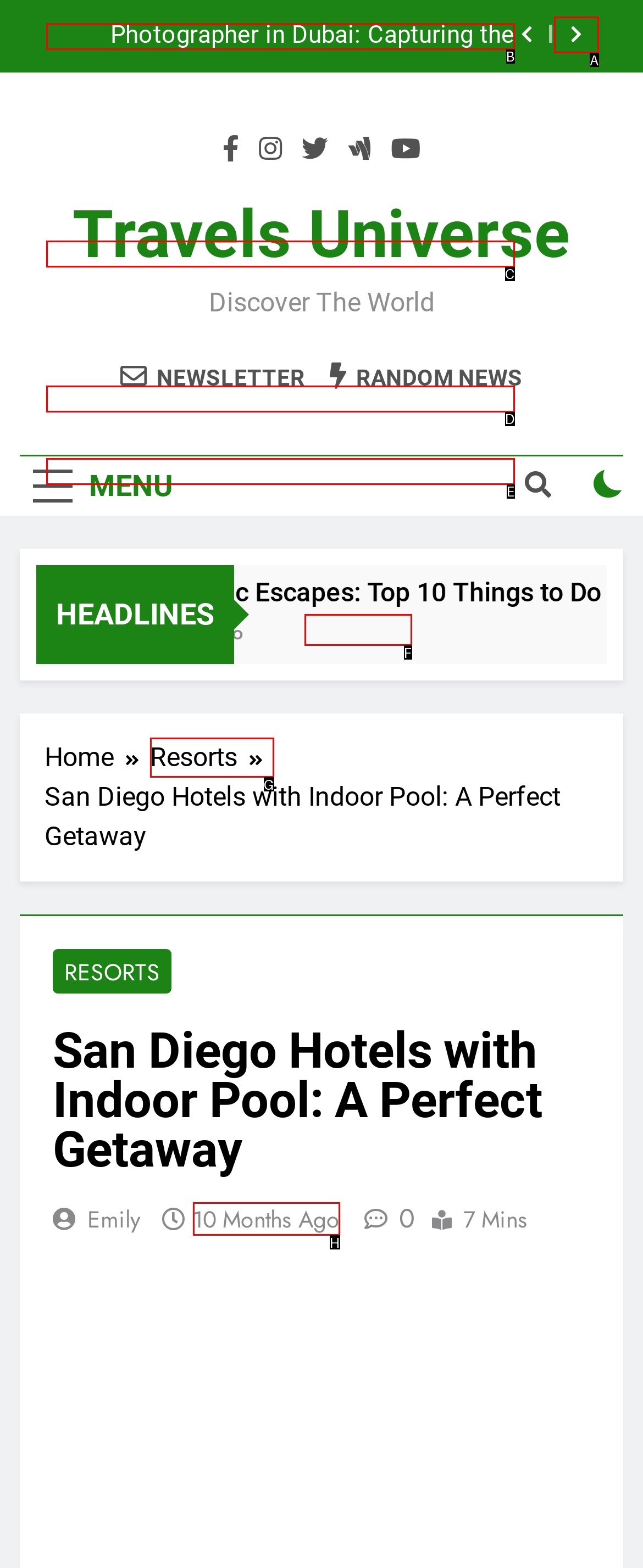Based on the element description: 1 week ago1 week ago, choose the best matching option. Provide the letter of the option directly.

F